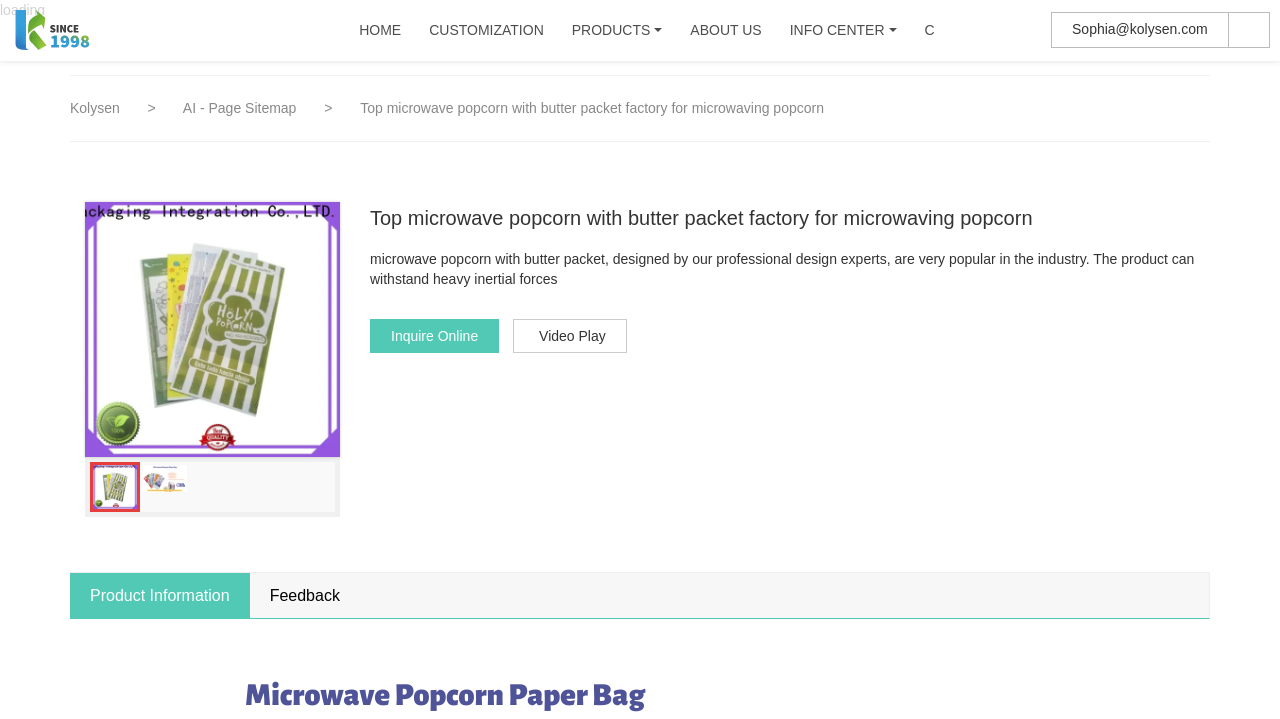Please provide the bounding box coordinates for the element that needs to be clicked to perform the instruction: "view list of FDA approved devices". The coordinates must consist of four float numbers between 0 and 1, formatted as [left, top, right, bottom].

None